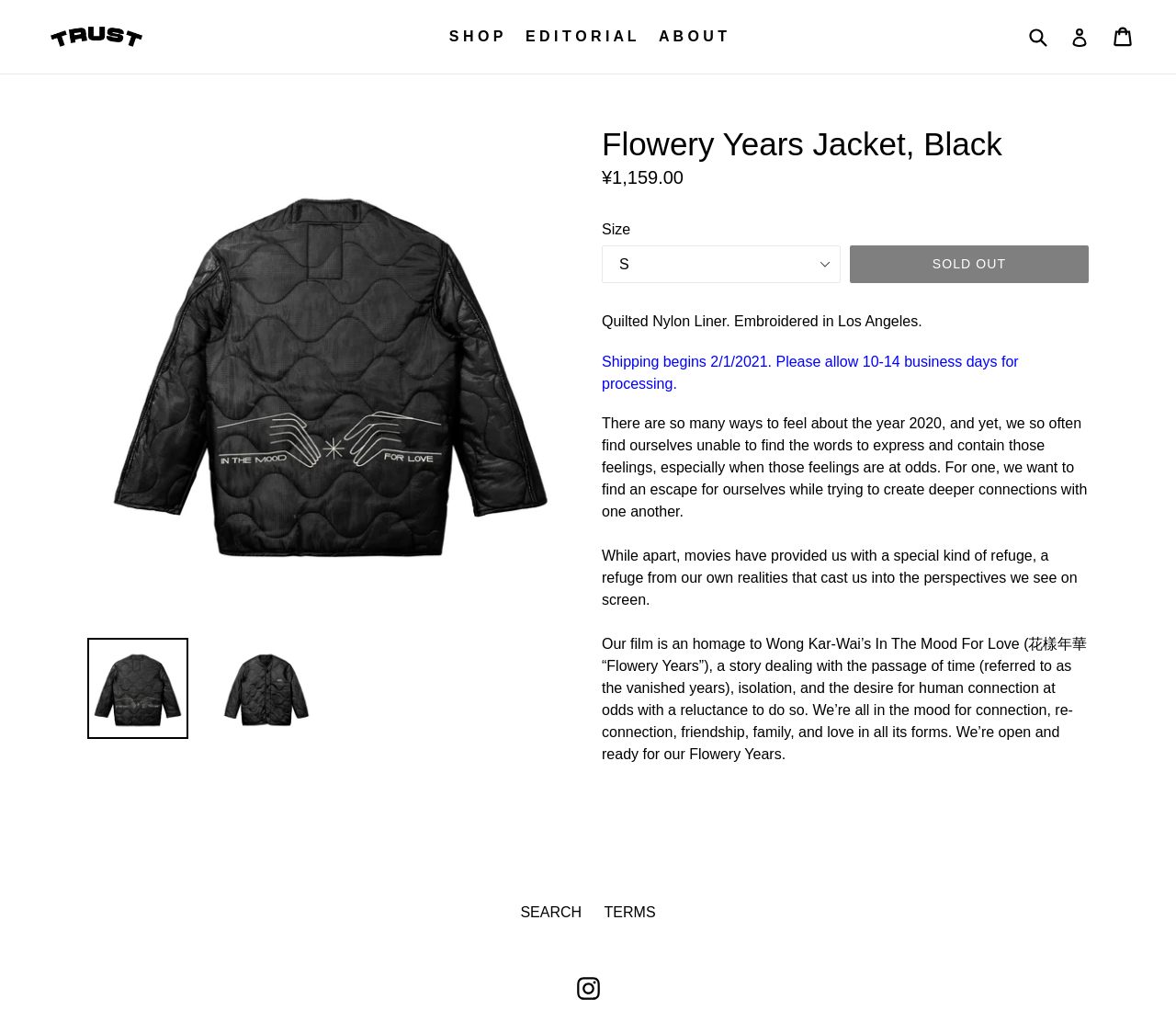Please identify the bounding box coordinates of the element's region that I should click in order to complete the following instruction: "Search for products". The bounding box coordinates consist of four float numbers between 0 and 1, i.e., [left, top, right, bottom].

[0.871, 0.018, 0.914, 0.055]